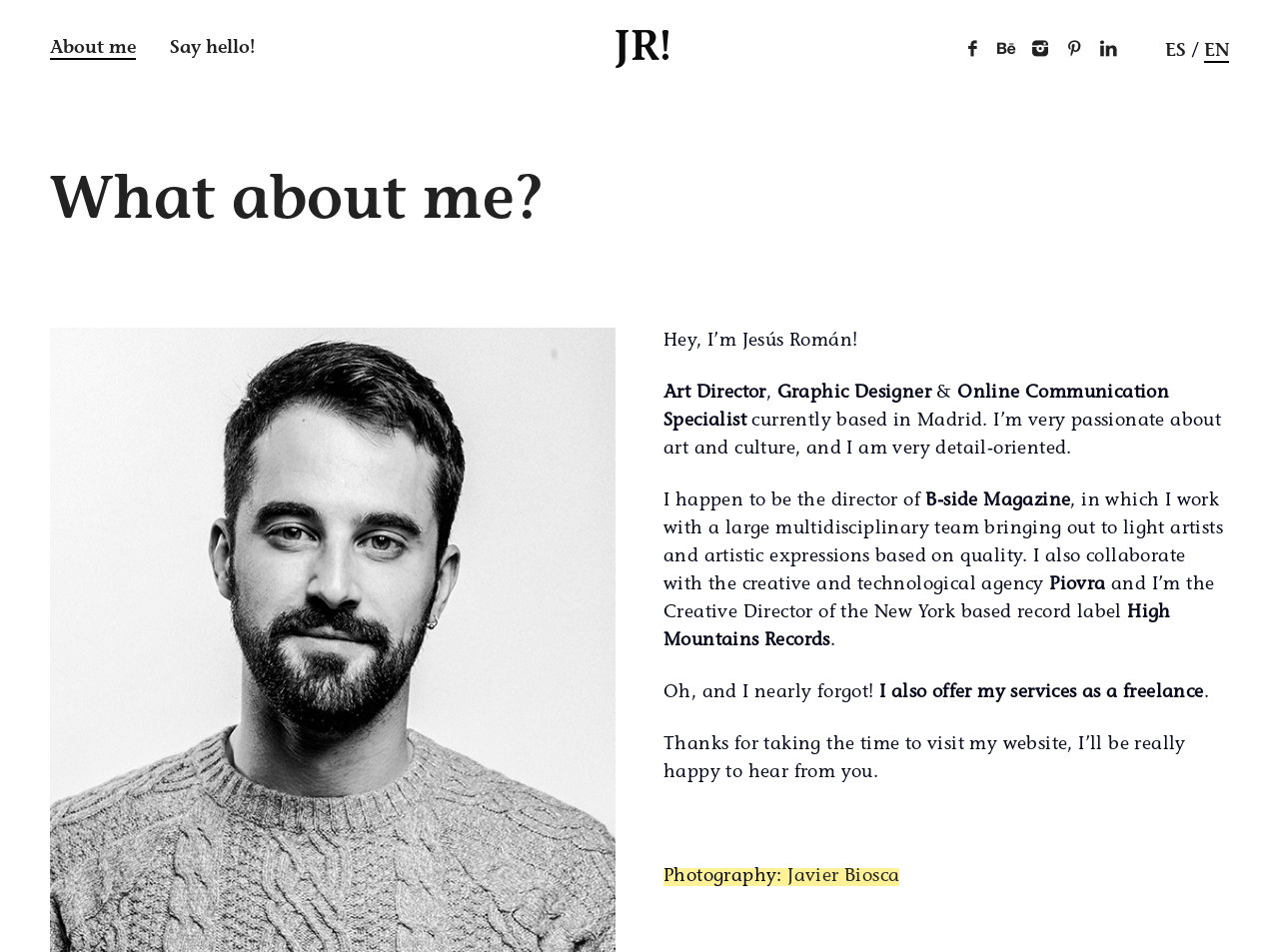What is the name of the magazine Jesús Román directs?
Answer with a single word or phrase by referring to the visual content.

B-side Magazine